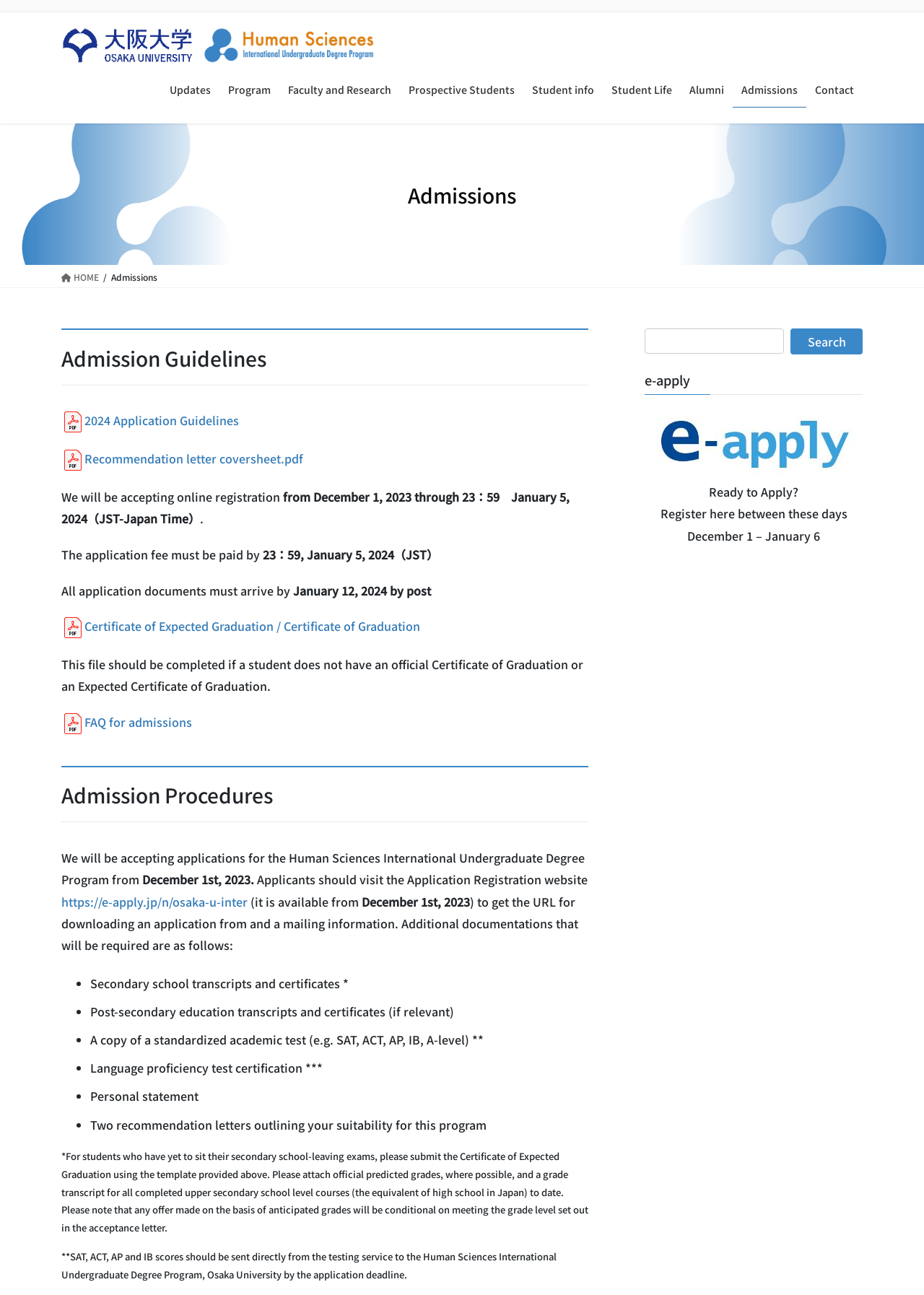Respond concisely with one word or phrase to the following query:
What is the URL for downloading an application form?

https://e-apply.jp/n/osaka-u-inter